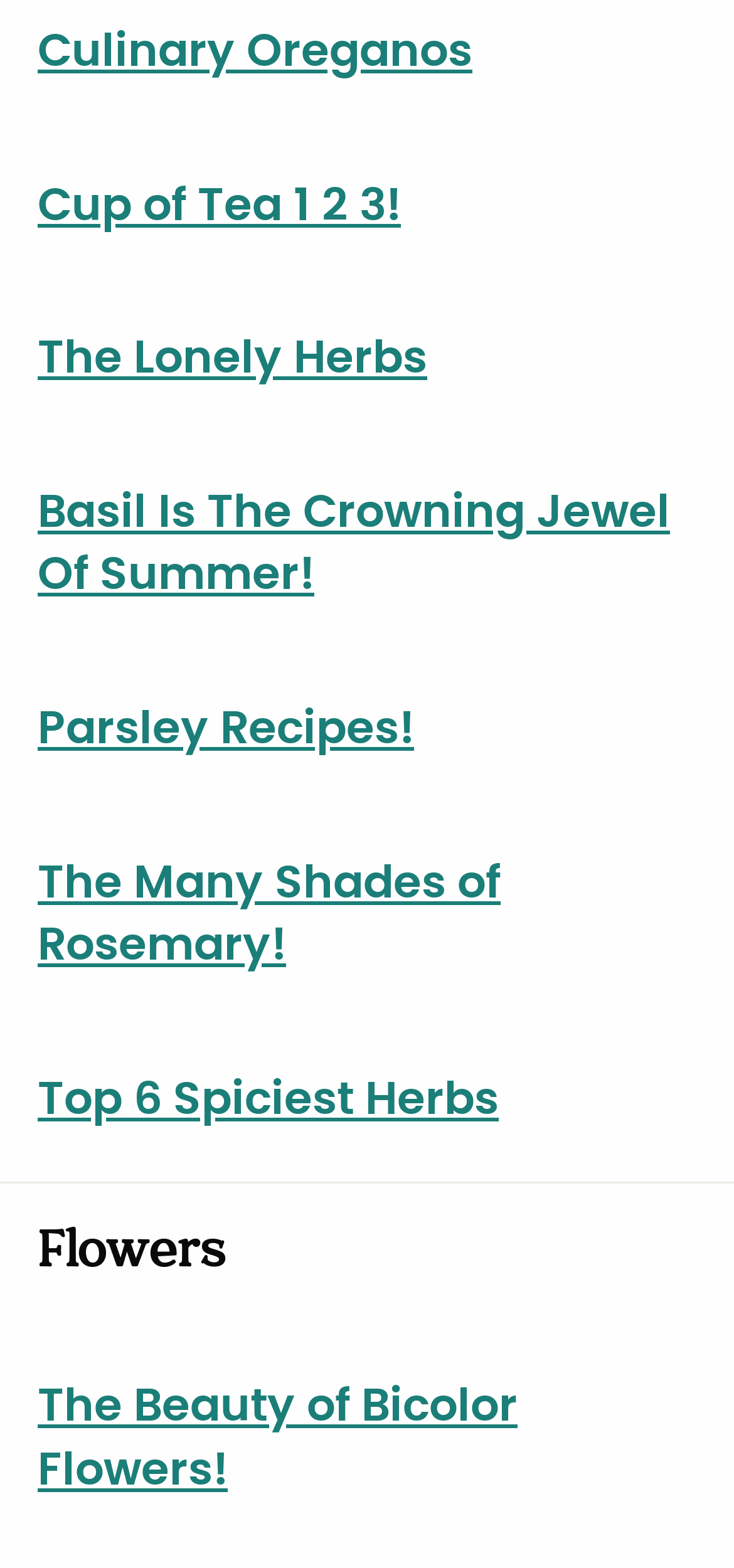Please answer the following question using a single word or phrase: How many headings are on the webpage?

9